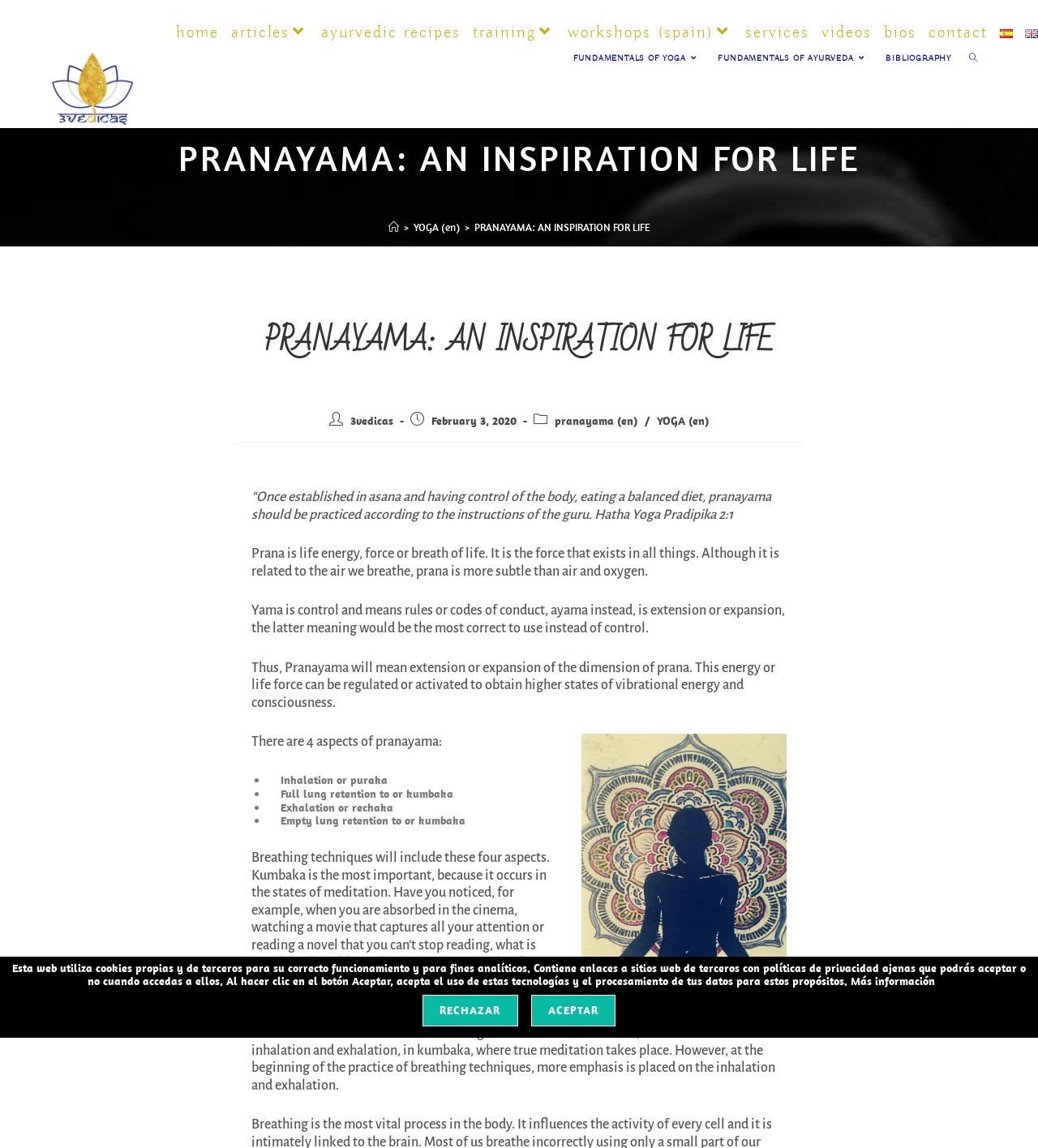Please specify the bounding box coordinates in the format (top-left x, top-left y, bottom-right x, bottom-right y), with values ranging from 0 to 1. Identify the bounding box for the UI component described as follows: About

None